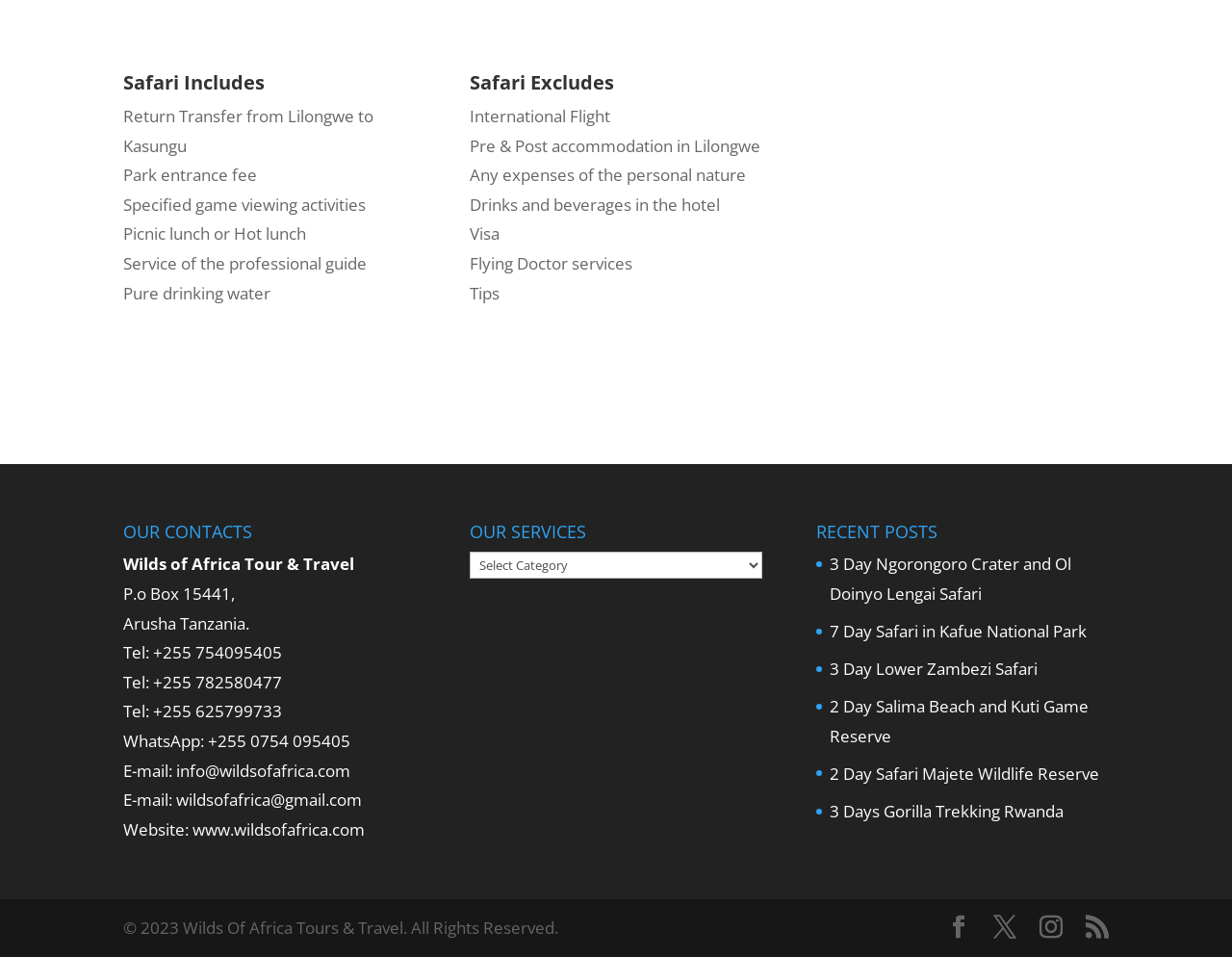Show the bounding box coordinates of the region that should be clicked to follow the instruction: "Visit the website of Wilds of Africa Tours & Travel."

[0.1, 0.855, 0.296, 0.878]